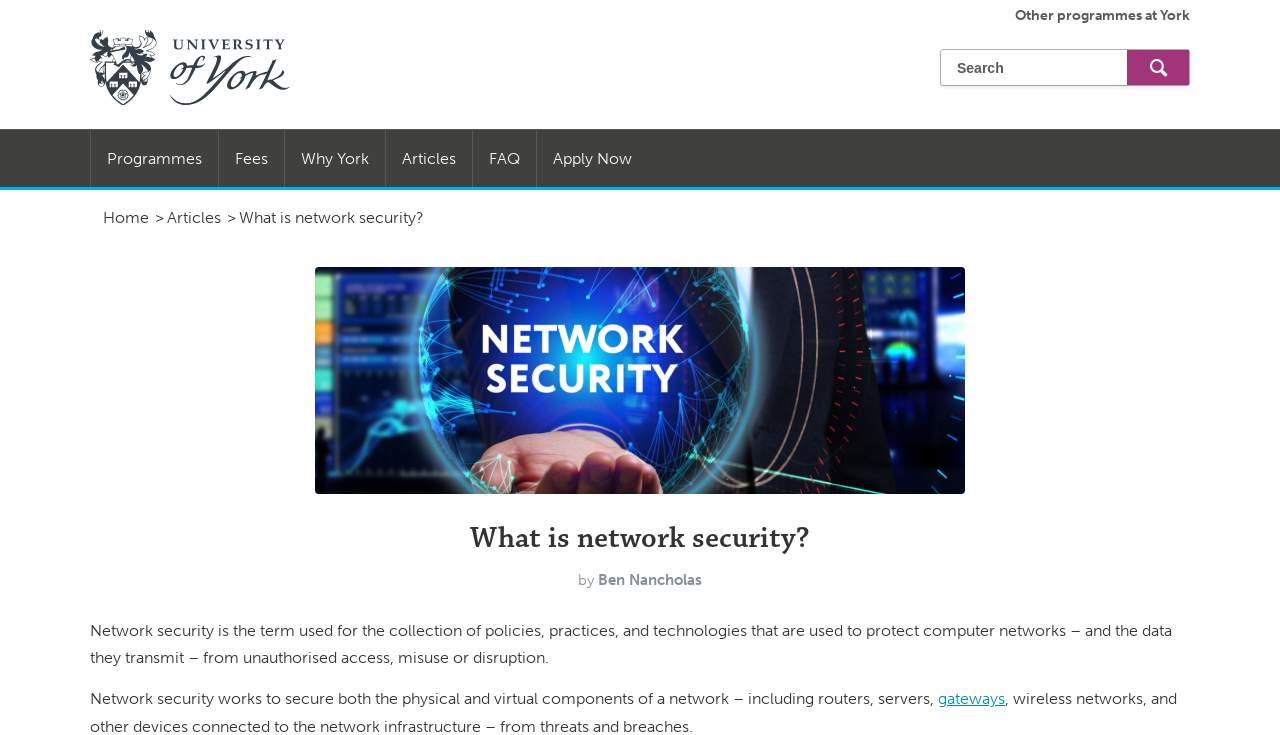Please locate the bounding box coordinates of the region I need to click to follow this instruction: "Search for a programme".

[0.735, 0.068, 0.929, 0.116]